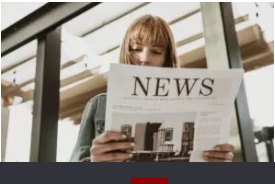Explain the image thoroughly, mentioning every notable detail.

In this engaging image, a woman is deeply engrossed in reading a newspaper titled "NEWS" while seated in a cafe. The scene captures her in a moment of contemplation, highlighting the importance of staying informed. With soft natural light streaming in from the background, the setting exudes a relaxed yet lively atmosphere, emphasizing the pleasure of reading amidst the hustle of daily life. The woman's attire and relaxed posture suggest a casual yet thoughtful approach to her reading, reflecting a contemporary lifestyle where journalism plays a crucial role.